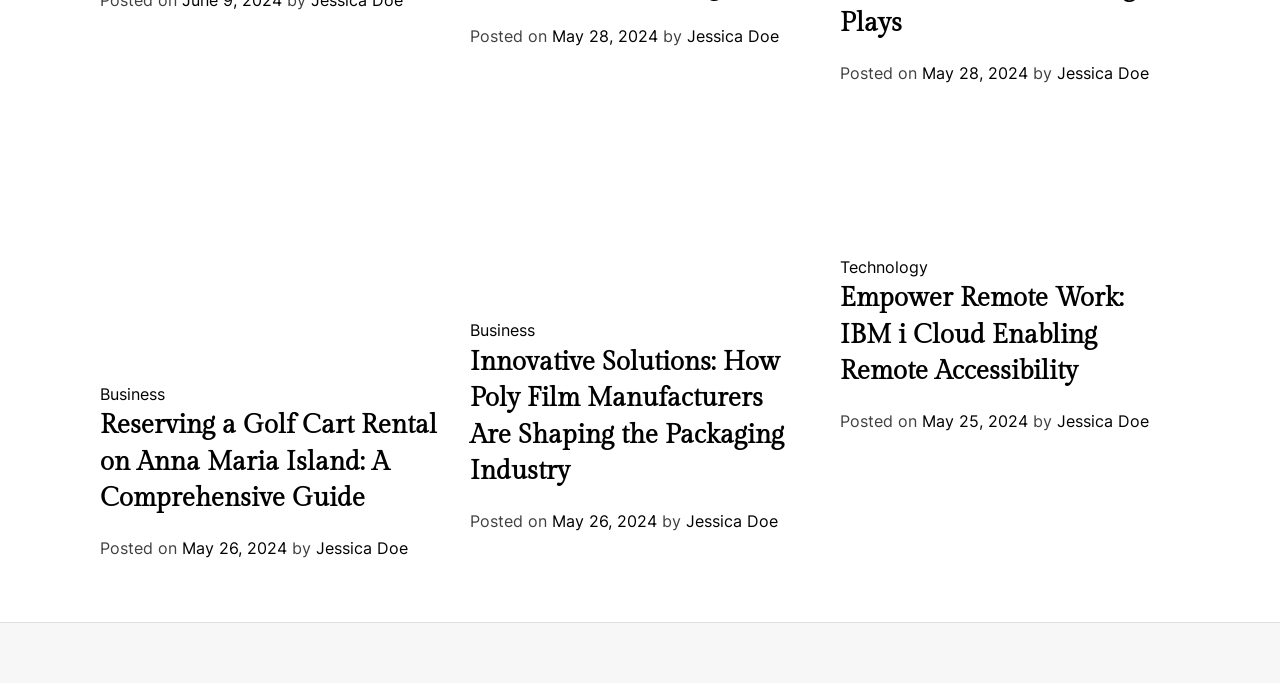Identify the coordinates of the bounding box for the element described below: "May 26, 2024May 28, 2024". Return the coordinates as four float numbers between 0 and 1: [left, top, right, bottom].

[0.142, 0.788, 0.224, 0.817]